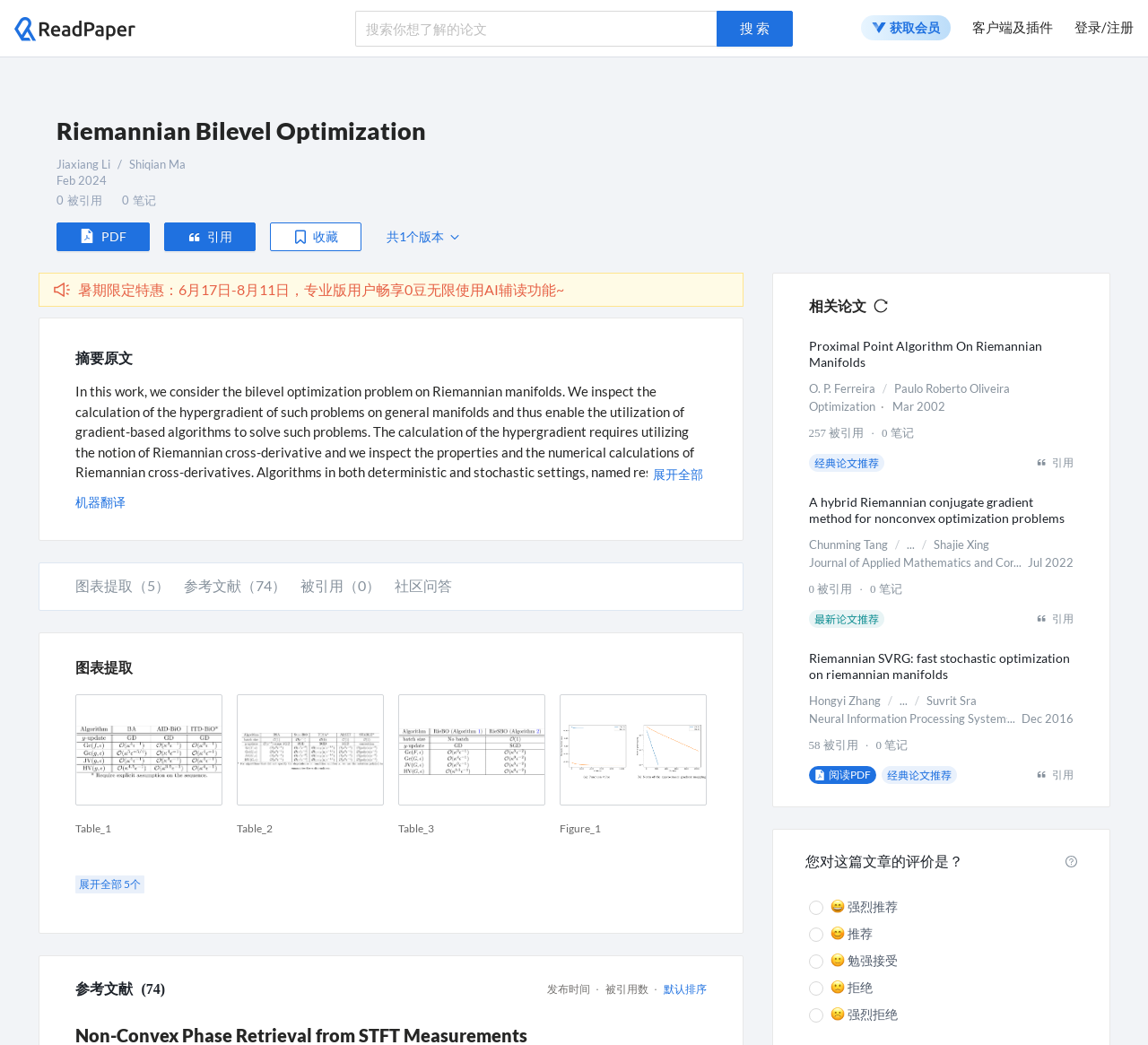Provide the bounding box coordinates of the HTML element described as: "搜 索". The bounding box coordinates should be four float numbers between 0 and 1, i.e., [left, top, right, bottom].

[0.624, 0.01, 0.691, 0.044]